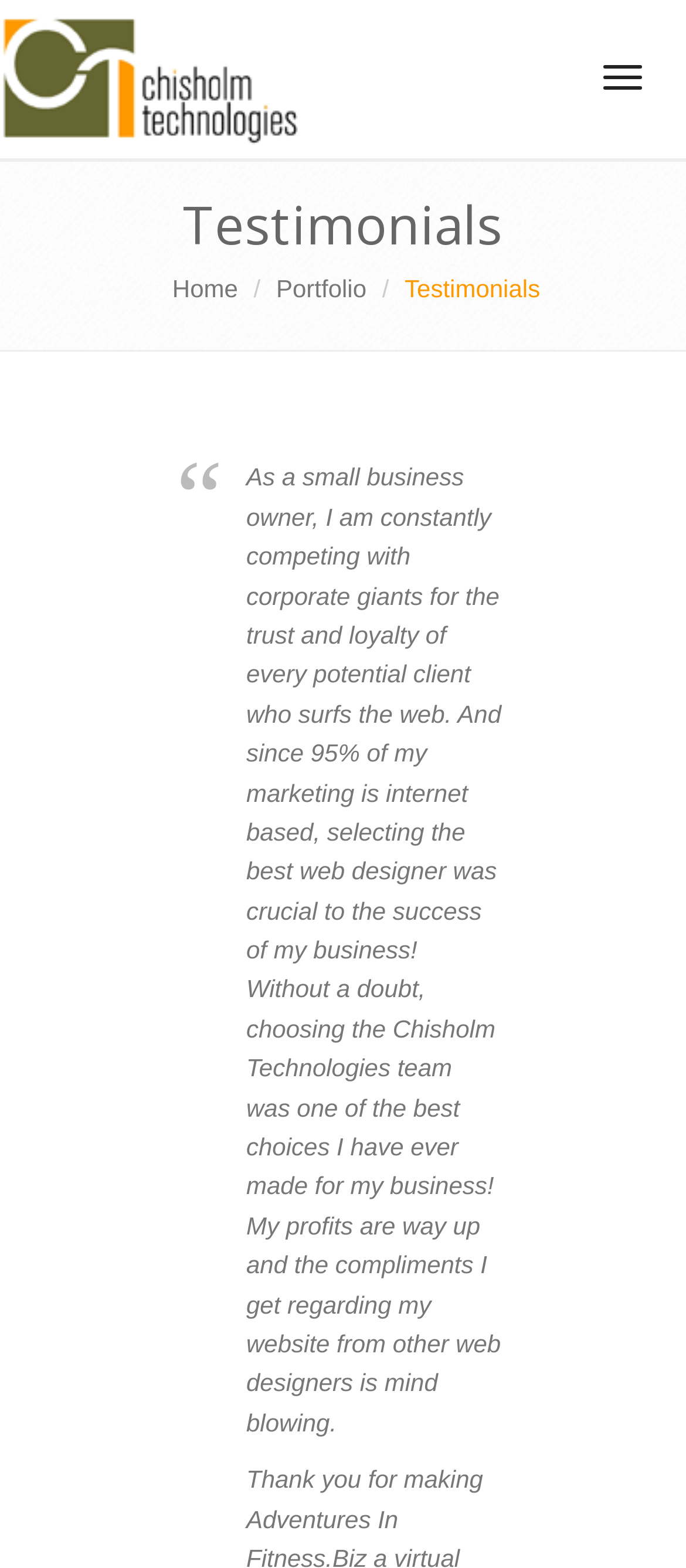Identify the bounding box for the UI element described as: "Toggle navigation". The coordinates should be four float numbers between 0 and 1, i.e., [left, top, right, bottom].

[0.854, 0.031, 0.962, 0.067]